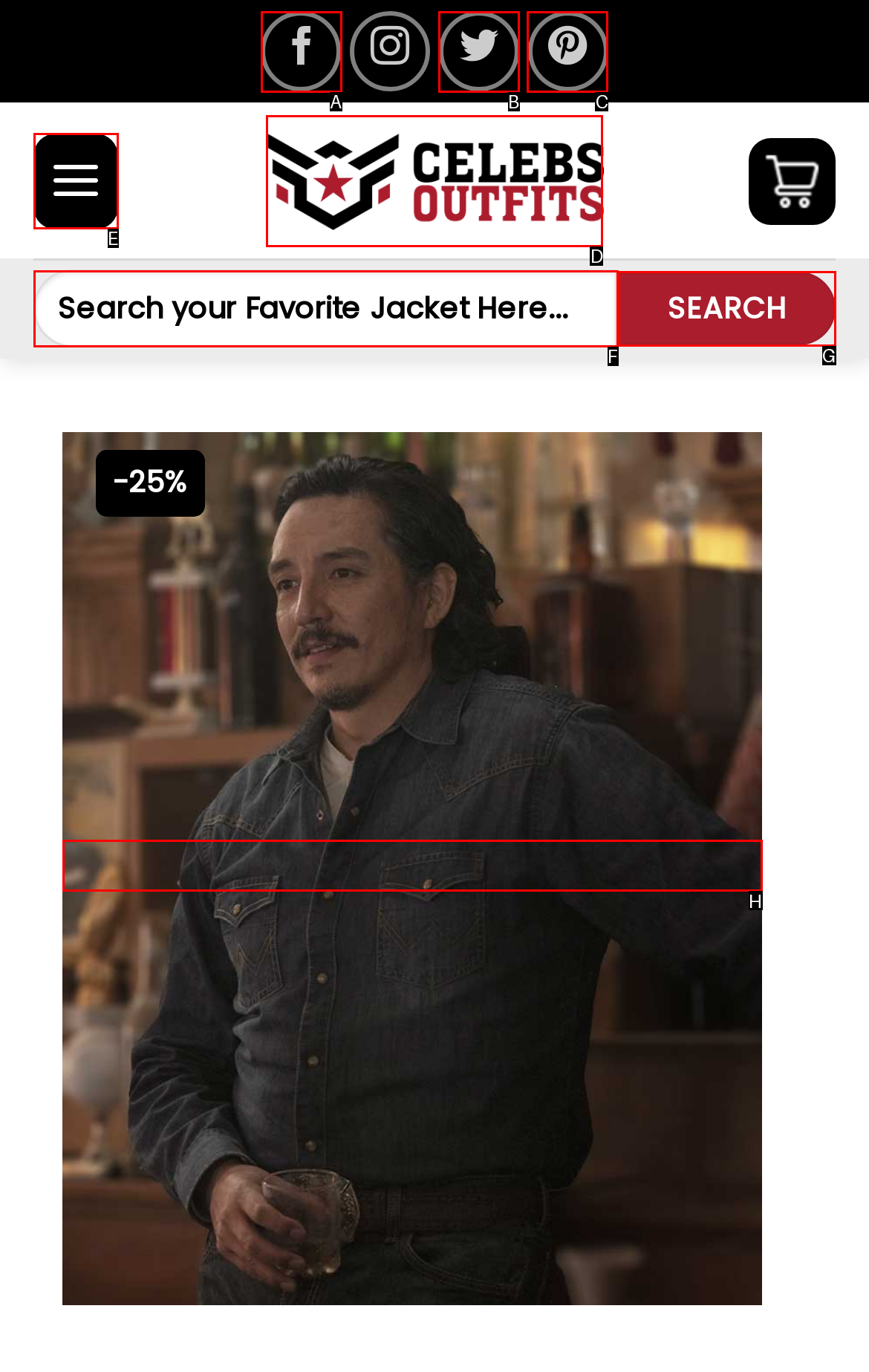Given the description: logged in, choose the HTML element that matches it. Indicate your answer with the letter of the option.

None